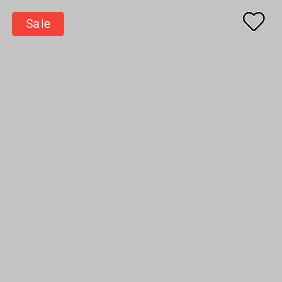Describe all the aspects of the image extensively.

The image features a promotional element for a sale, prominently displaying a red "Sale" button on the left side. This eye-catching button is designed to attract customers' attention, signaling discounted products or special offers. To the right of the button, there is a heart icon, commonly associated with adding items to a wishlist, suggesting that shoppers can save their favorite products for later consideration. The overall design is sleek and minimalist, effectively emphasizing the sale while inviting user interaction through the wishlist feature.